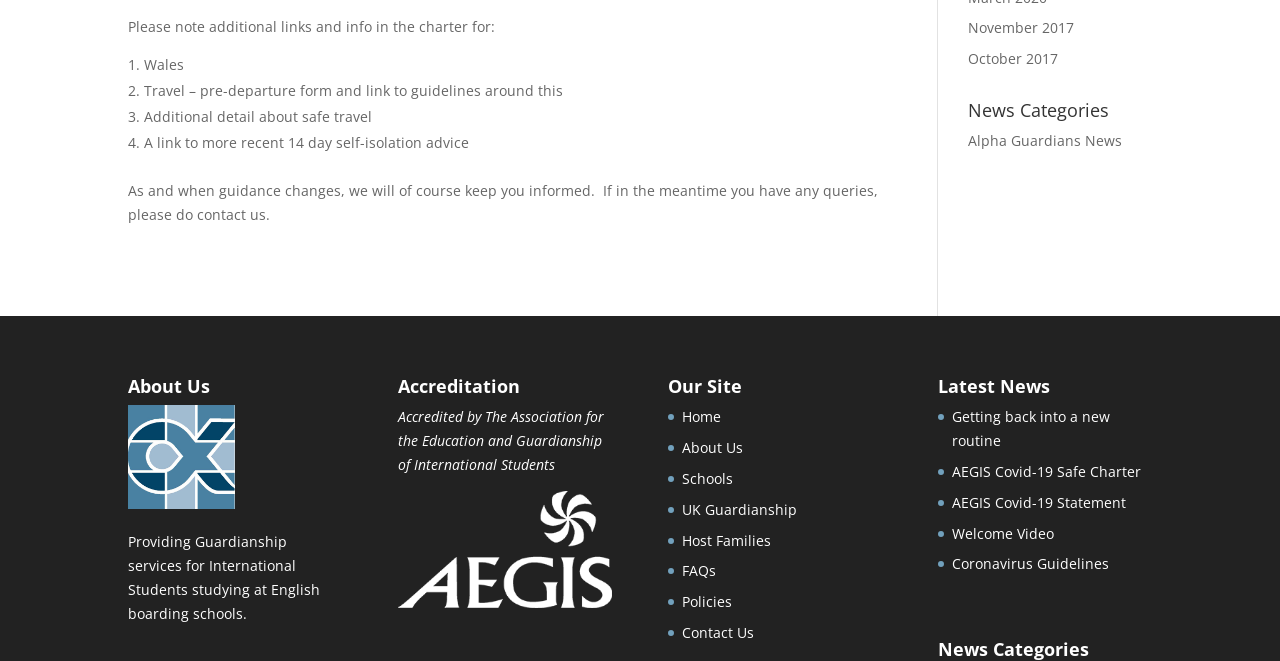Please predict the bounding box coordinates (top-left x, top-left y, bottom-right x, bottom-right y) for the UI element in the screenshot that fits the description: About Us

[0.533, 0.663, 0.581, 0.692]